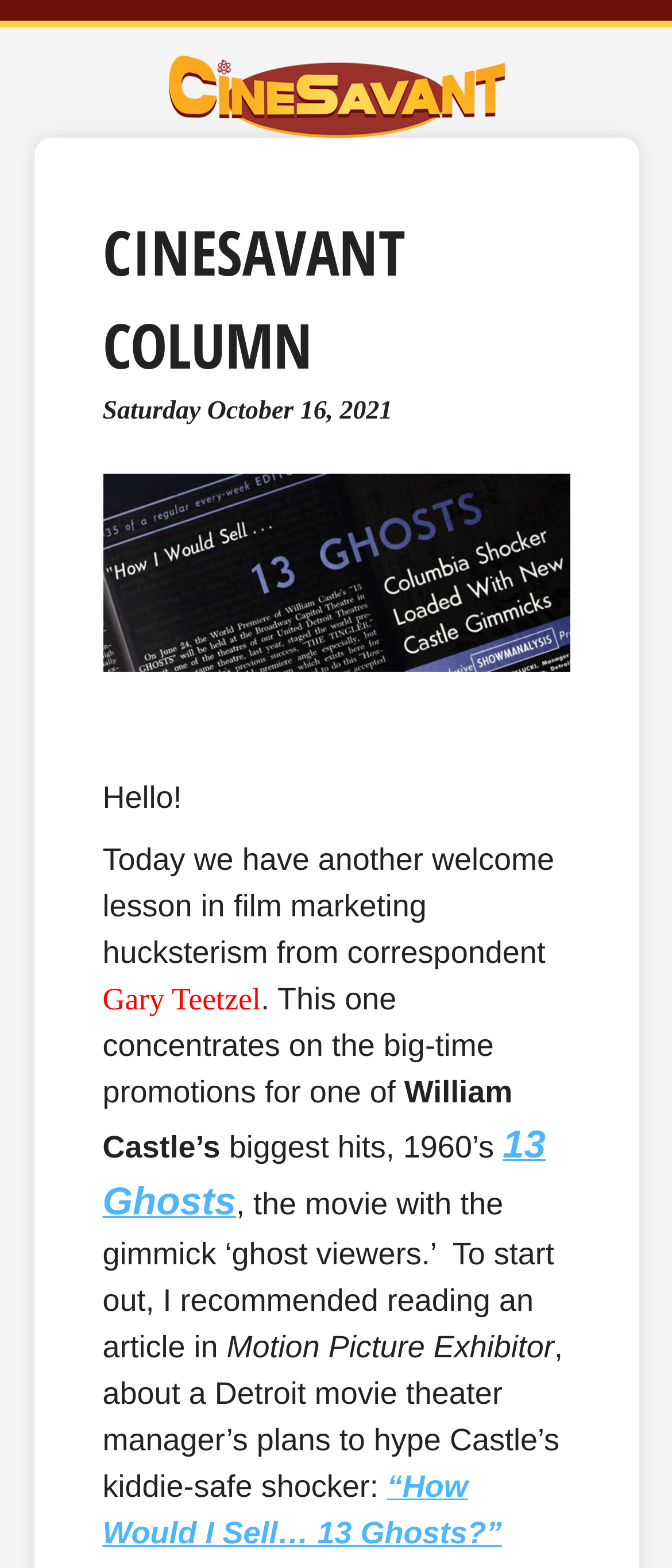Generate a thorough explanation of the webpage's elements.

The webpage is a column on CineSavant, a film-related website. At the top, there is a link to "CineSavant" accompanied by an image with the same name, taking up about half of the width of the page. Below this, there is a link to "Skip to content". 

The main content of the page is headed by a large heading "CINESAVANT COLUMN" followed by a link with the same text. The date "Saturday October 16, 2021" is displayed below. 

Further down, there is an image, followed by a brief greeting "Hello!". The main article begins with a discussion about film marketing, specifically highlighting a lesson from correspondent Gary Teetzel. The article focuses on the promotions for William Castle's biggest hits in the 1960s, including the movie "13 Ghosts", which had a gimmick called "ghost viewers". 

The article continues to discuss how a Detroit movie theater manager planned to hype Castle's movie, citing an article in "Motion Picture Exhibitor". There is also a link to an article titled "“How Would I Sell… 13 Ghosts?”". Overall, the webpage is a film-related article with a focus on marketing and promotion strategies.